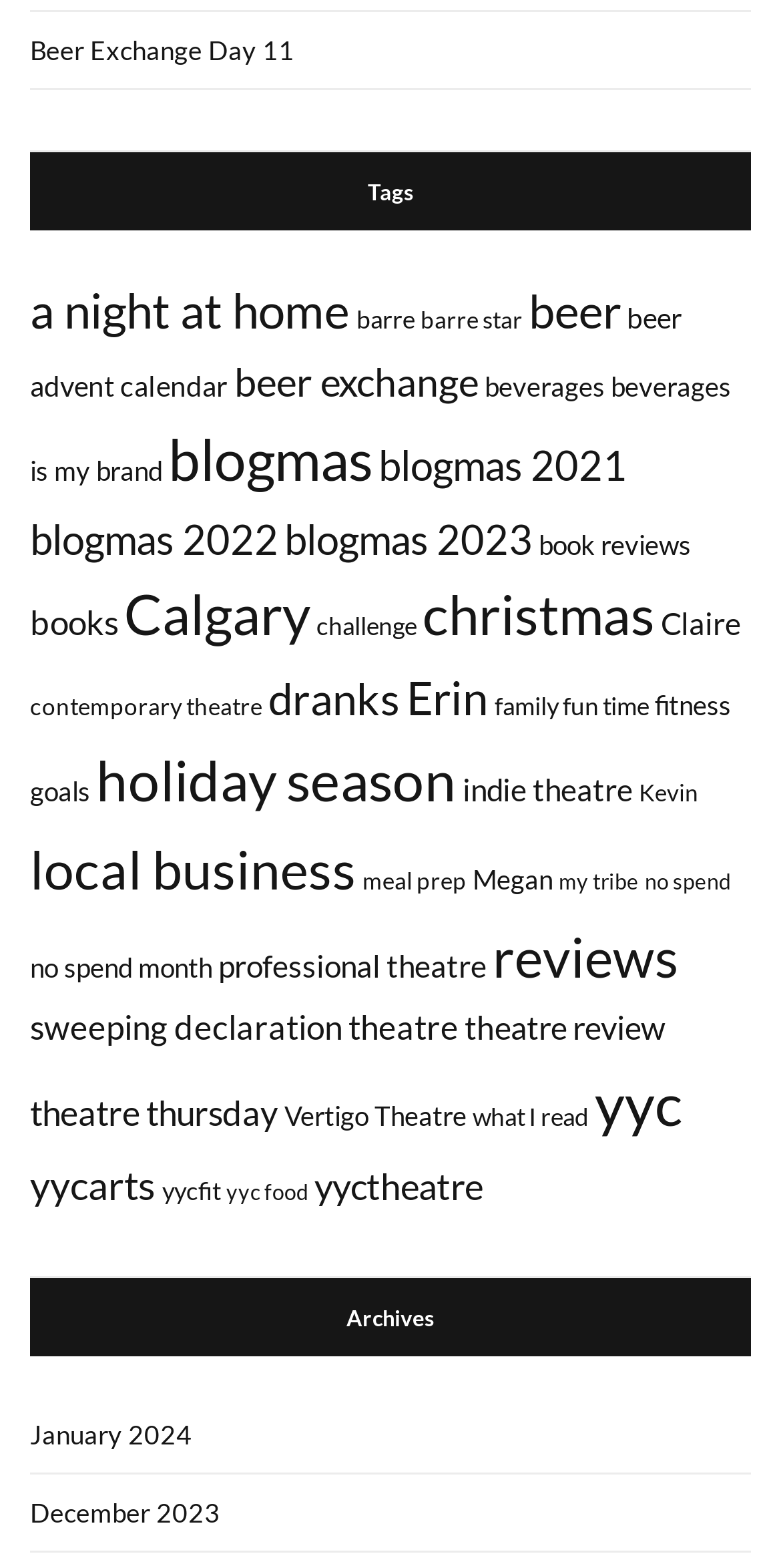What is the most popular topic on this webpage?
Answer the question with a detailed explanation, including all necessary information.

I looked at the number of items associated with each tag and found that 'yyc' has the most items, 77, making it the most popular topic on this webpage.